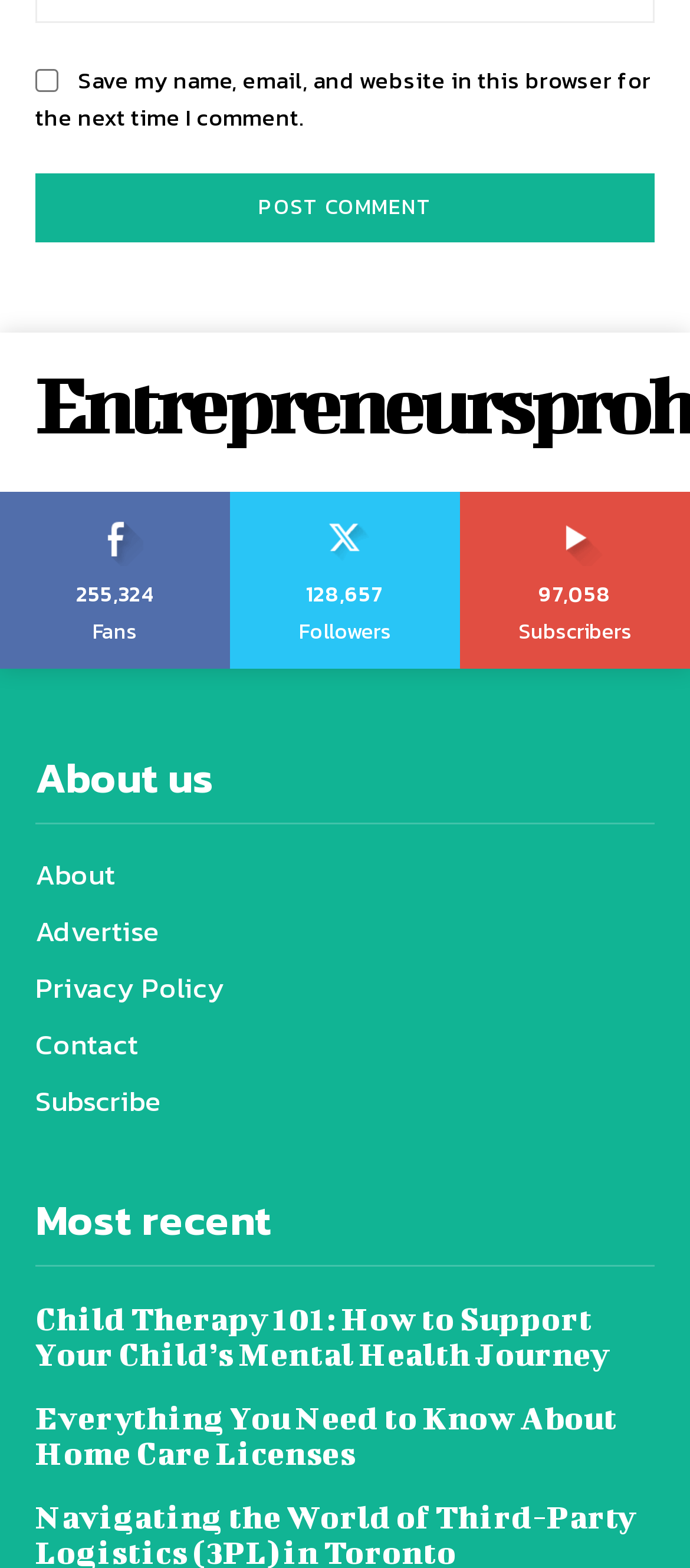Locate the bounding box of the UI element described in the following text: "Like".

[0.136, 0.312, 0.2, 0.33]